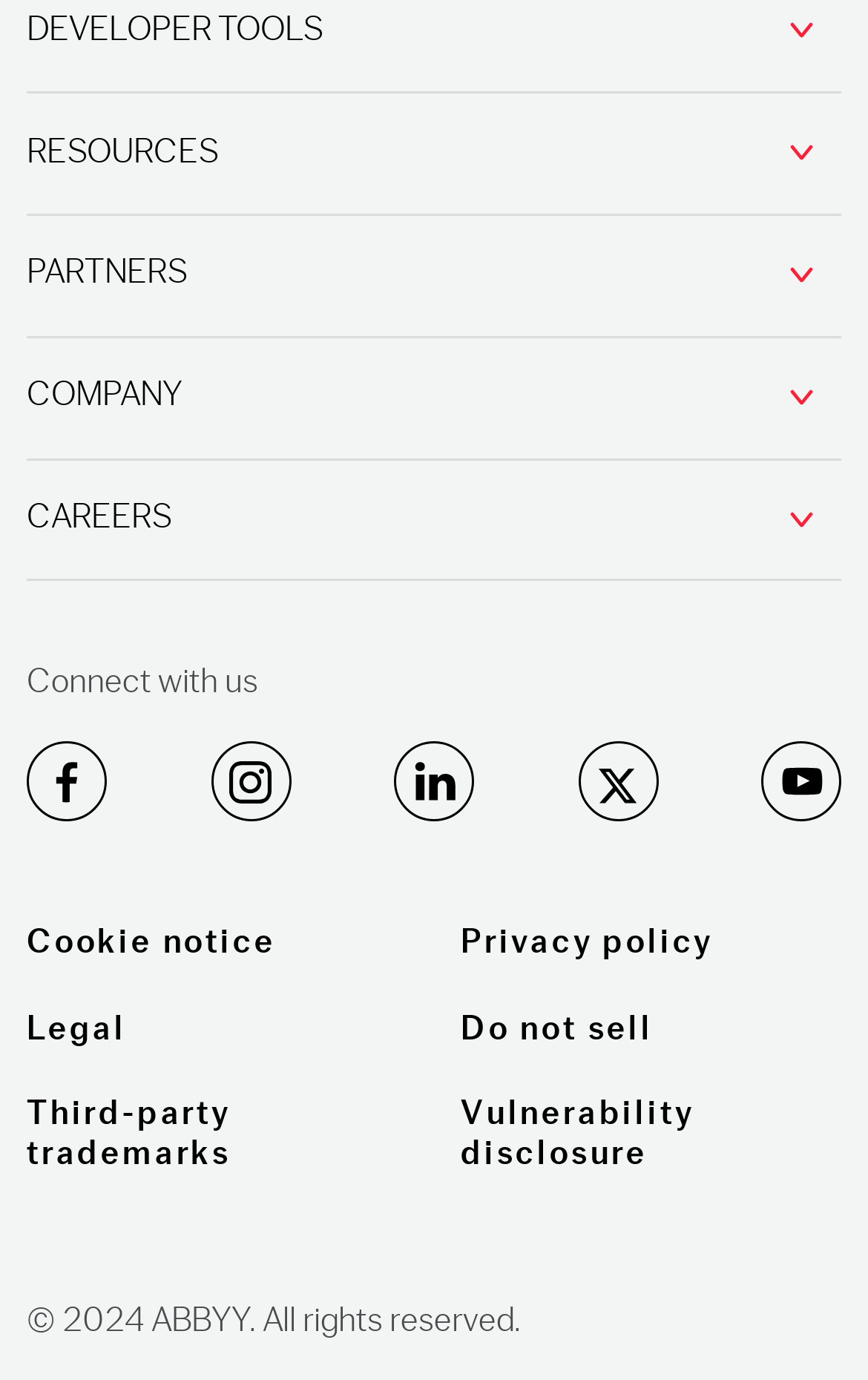Provide a one-word or short-phrase answer to the question:
What is the last link in the company section?

Media & Brand Center